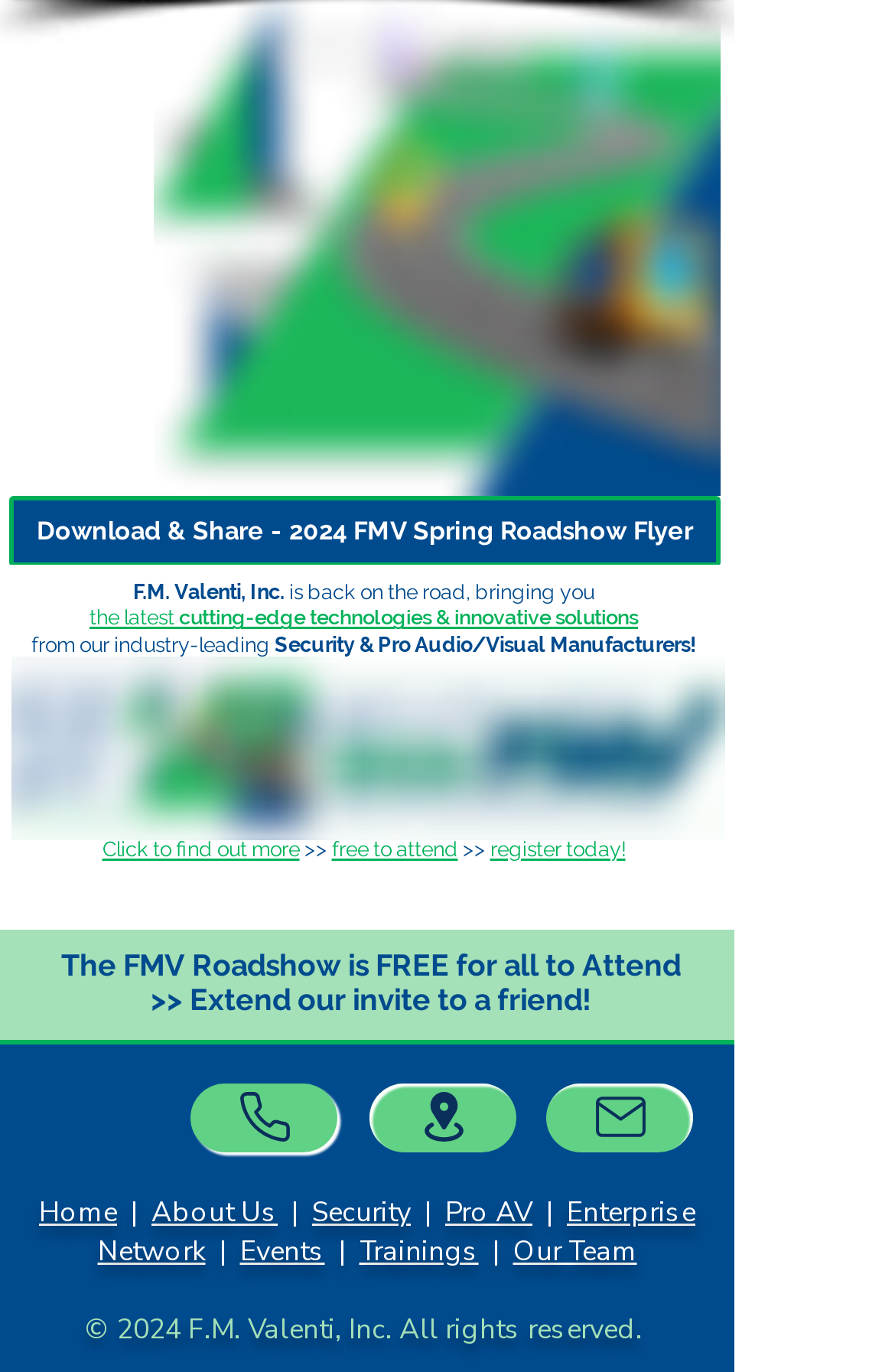Show me the bounding box coordinates of the clickable region to achieve the task as per the instruction: "Enter email address".

None